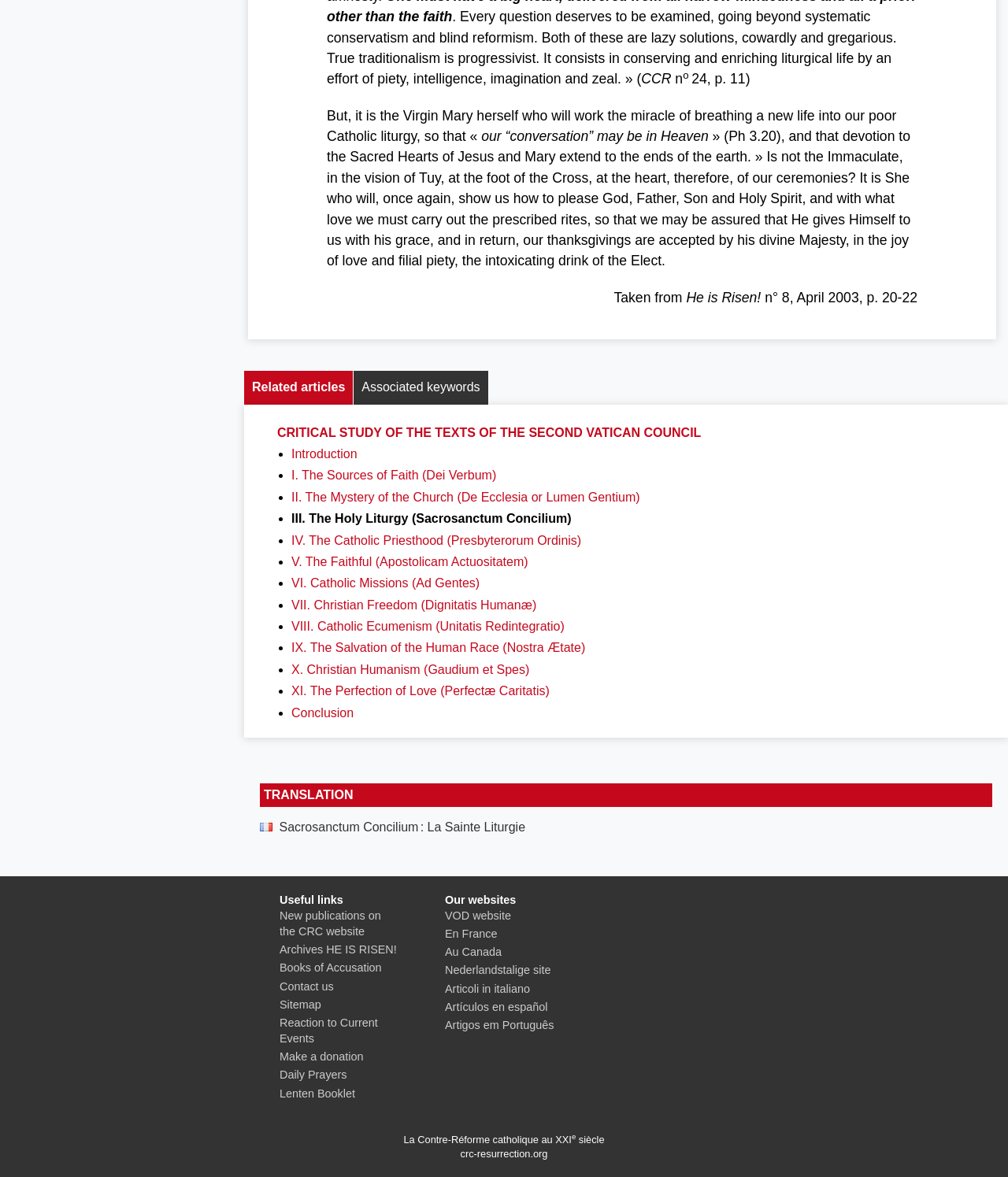Show me the bounding box coordinates of the clickable region to achieve the task as per the instruction: "Visit the translation page".

[0.277, 0.697, 0.521, 0.709]